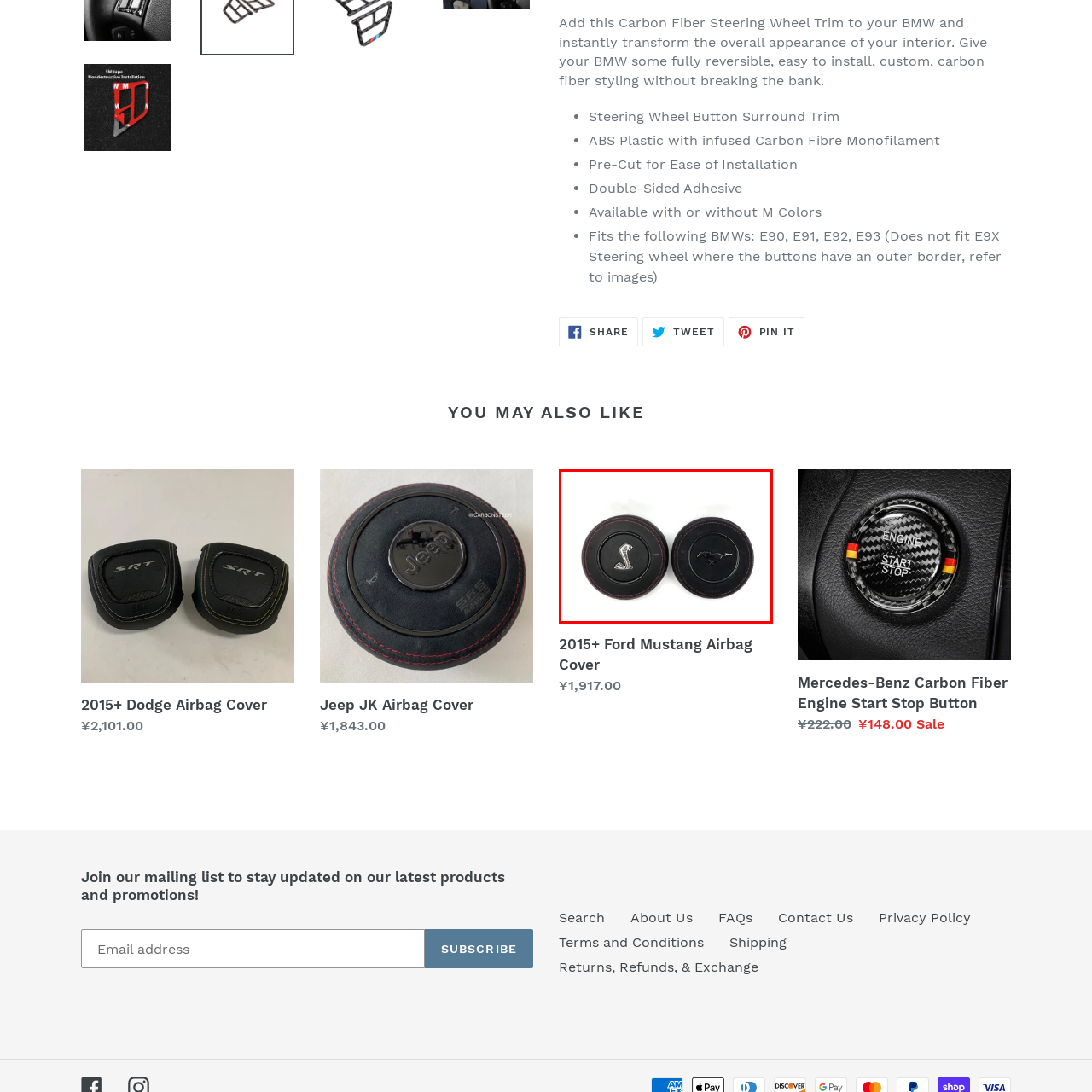What is the purpose of these airbag covers?
Look at the image framed by the red bounding box and provide an in-depth response.

According to the caption, these airbag covers not only enhance the aesthetic appeal of the vehicle's interior but also exemplify the custom styling options available for Ford models, particularly the Mustang, suggesting that their primary purpose is to allow owners to personalize their cars with high-quality, reversible modifications.